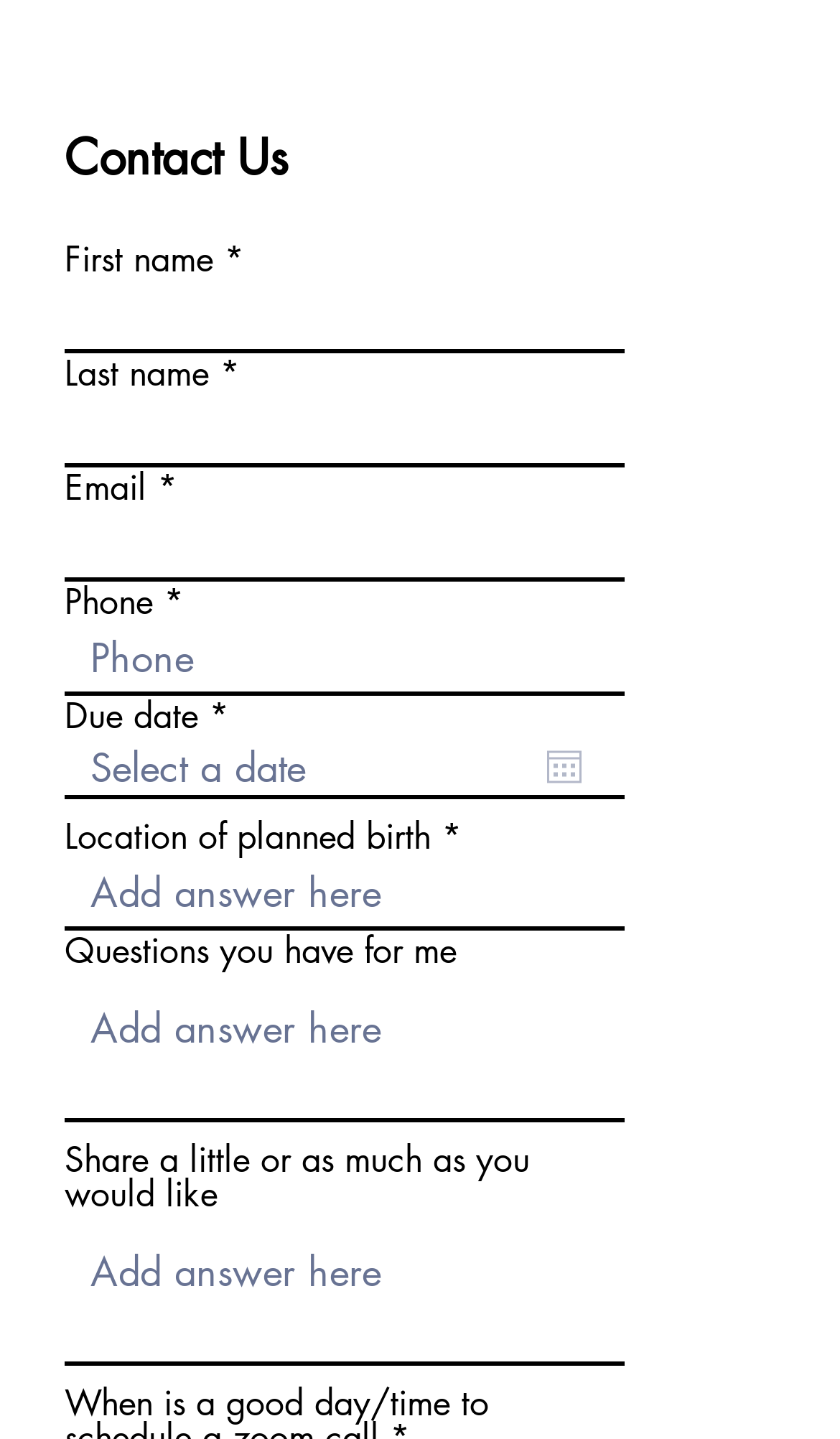Indicate the bounding box coordinates of the element that needs to be clicked to satisfy the following instruction: "Click open calendar". The coordinates should be four float numbers between 0 and 1, i.e., [left, top, right, bottom].

[0.651, 0.52, 0.692, 0.544]